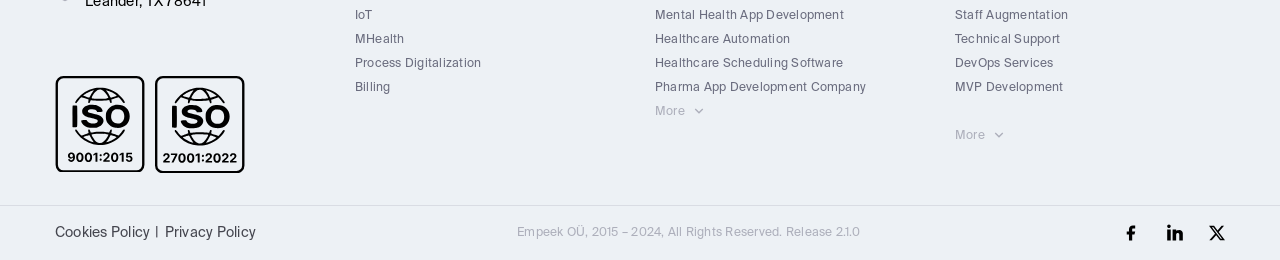Identify the bounding box coordinates of the specific part of the webpage to click to complete this instruction: "Click on IoT".

[0.277, 0.039, 0.488, 0.085]